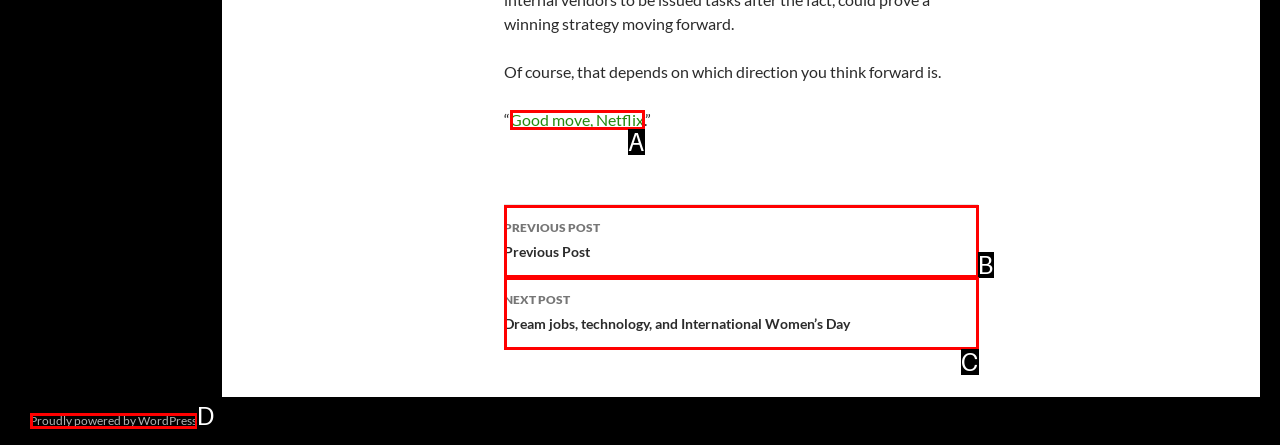Based on the description Previous PostPrevious Post, identify the most suitable HTML element from the options. Provide your answer as the corresponding letter.

B